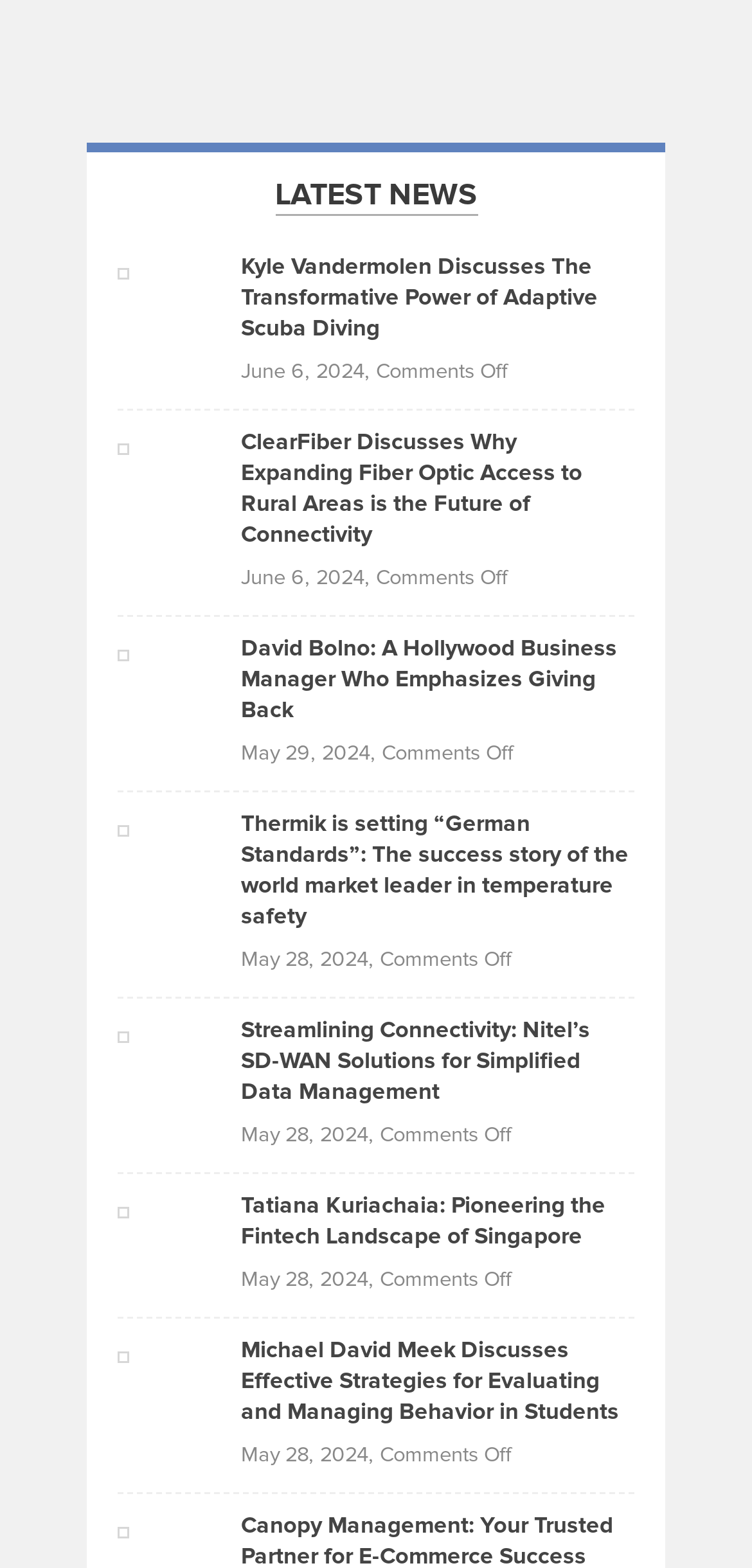Please indicate the bounding box coordinates of the element's region to be clicked to achieve the instruction: "Check the news about Thermik is setting German Standards". Provide the coordinates as four float numbers between 0 and 1, i.e., [left, top, right, bottom].

[0.32, 0.516, 0.838, 0.595]